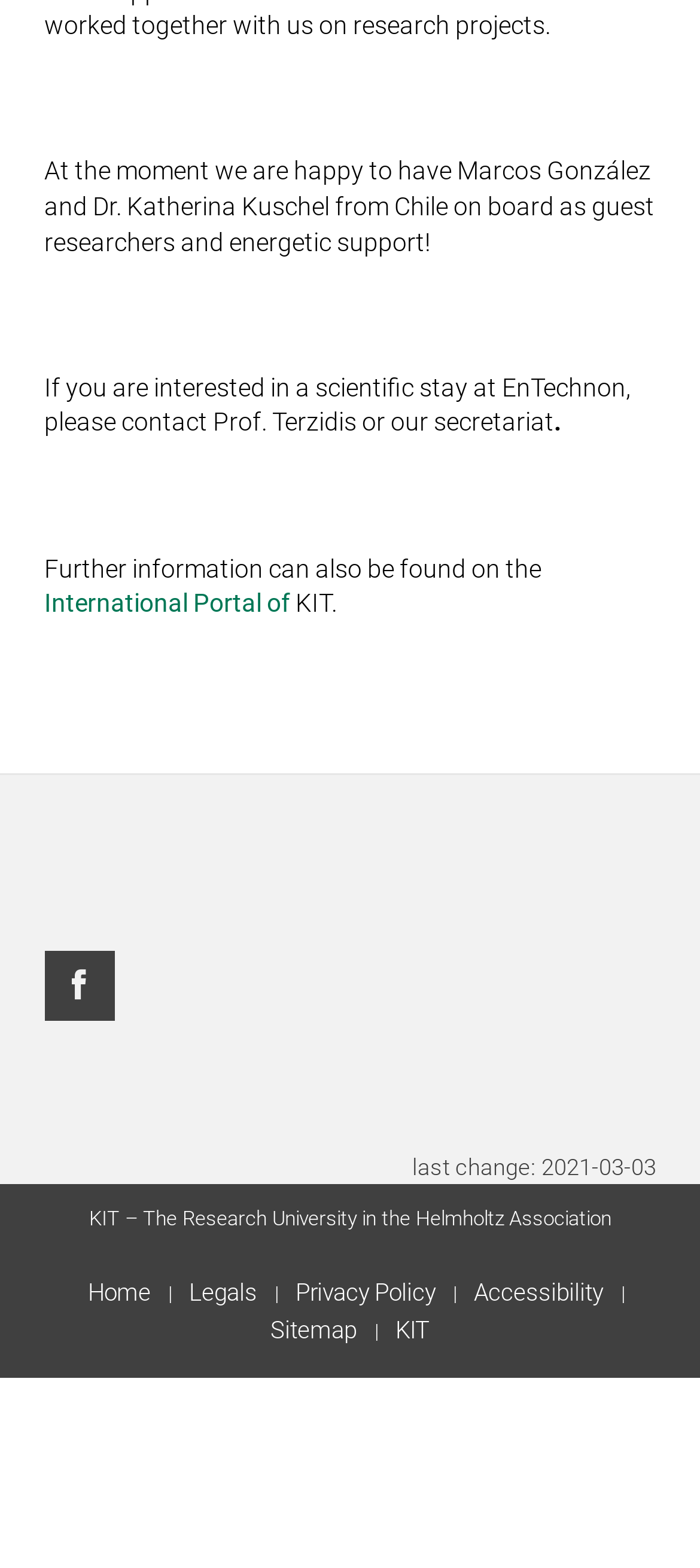Please identify the bounding box coordinates of the area I need to click to accomplish the following instruction: "view the Sitemap".

[0.369, 0.838, 0.527, 0.862]